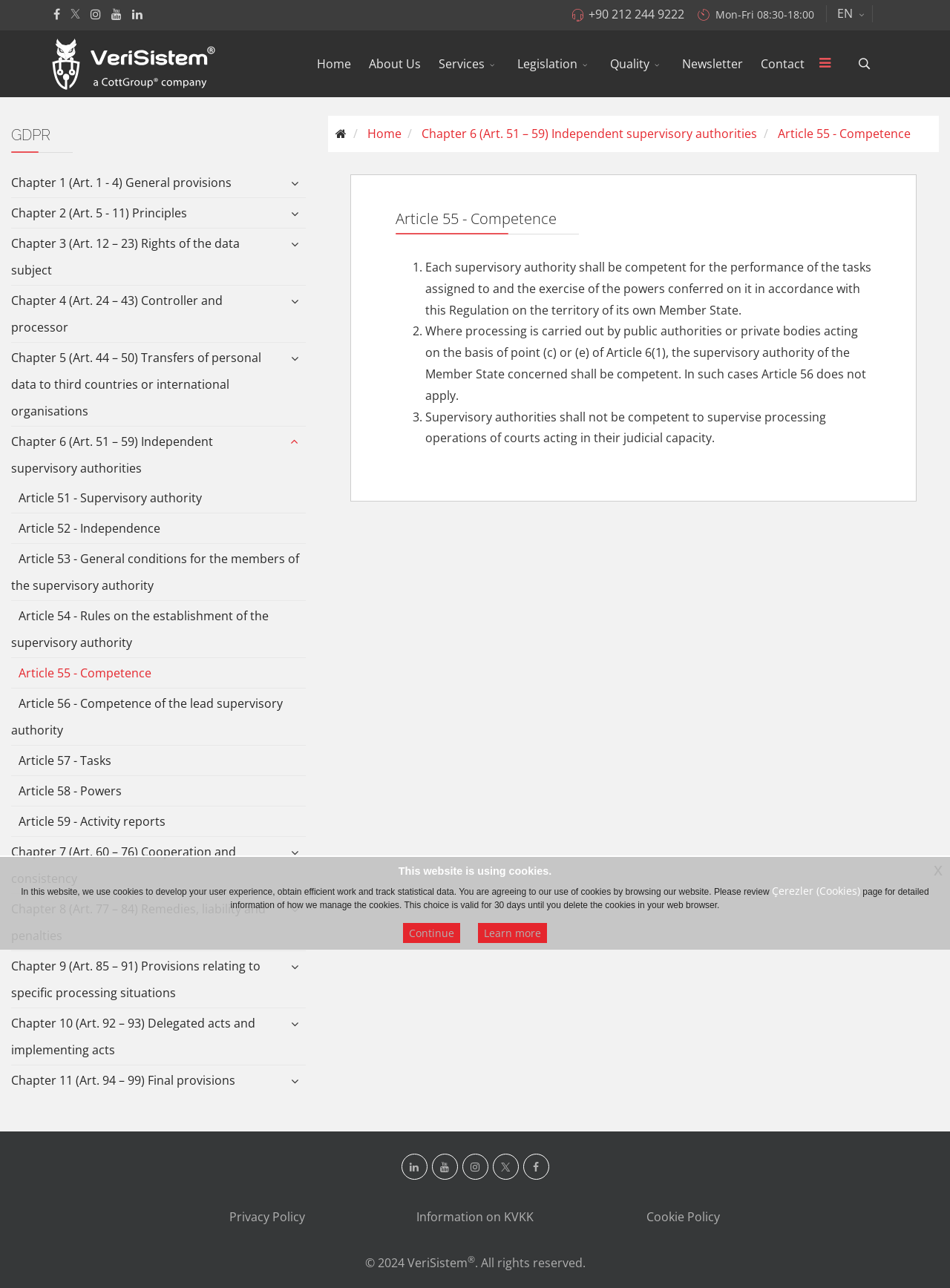Extract the bounding box for the UI element that matches this description: "Information on KVKK".

[0.398, 0.933, 0.602, 0.956]